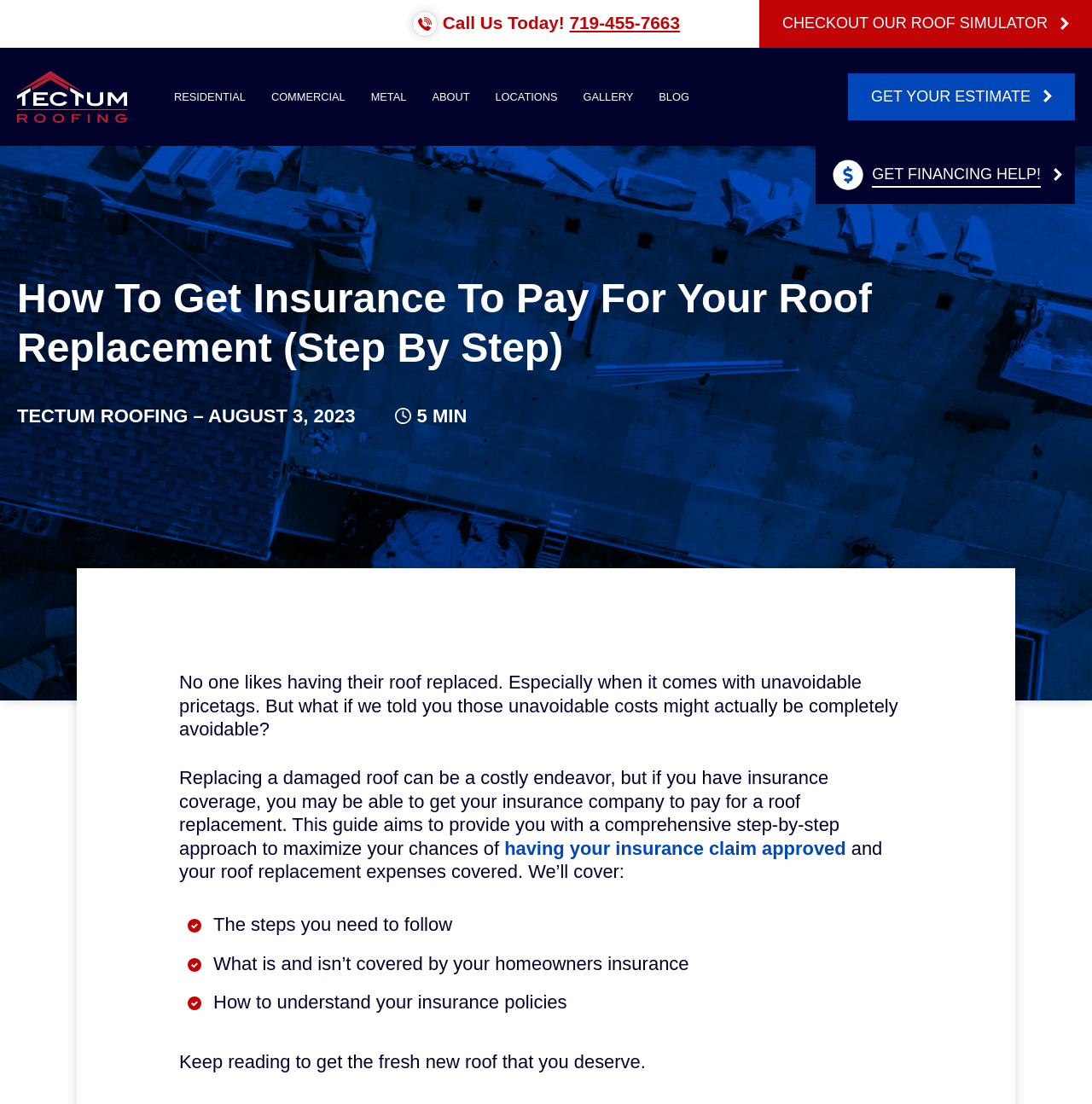What type of roofing services does Tectum Roofing offer?
Refer to the image and respond with a one-word or short-phrase answer.

Residential, Commercial, Metal